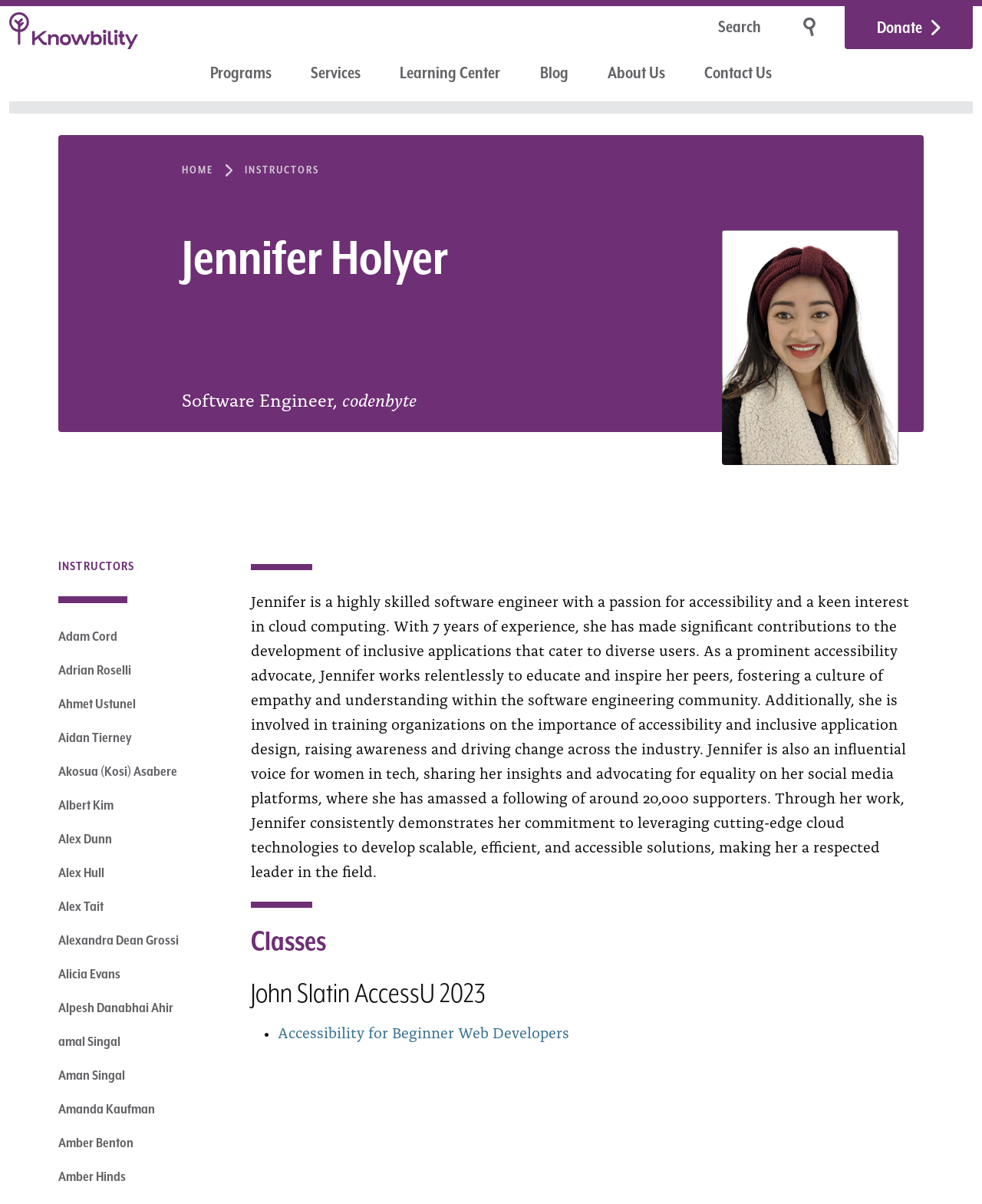Please provide a one-word or short phrase answer to the question:
What is the name of the software engineer?

Jennifer Holyer